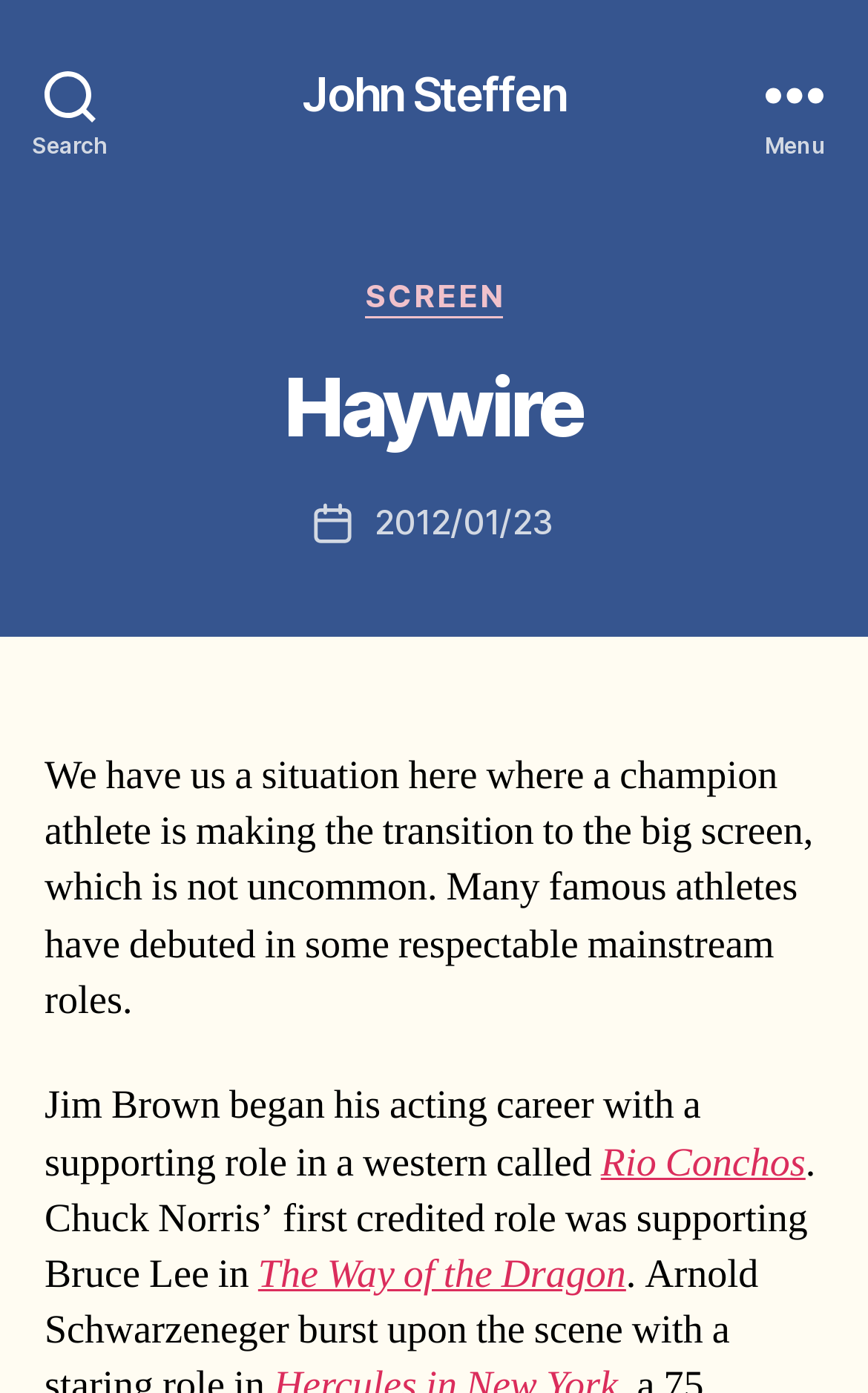What is the date of the post?
Use the image to give a comprehensive and detailed response to the question.

The link '2012/01/23' is located under the 'Post date' text, indicating that the post was published on January 23, 2012.